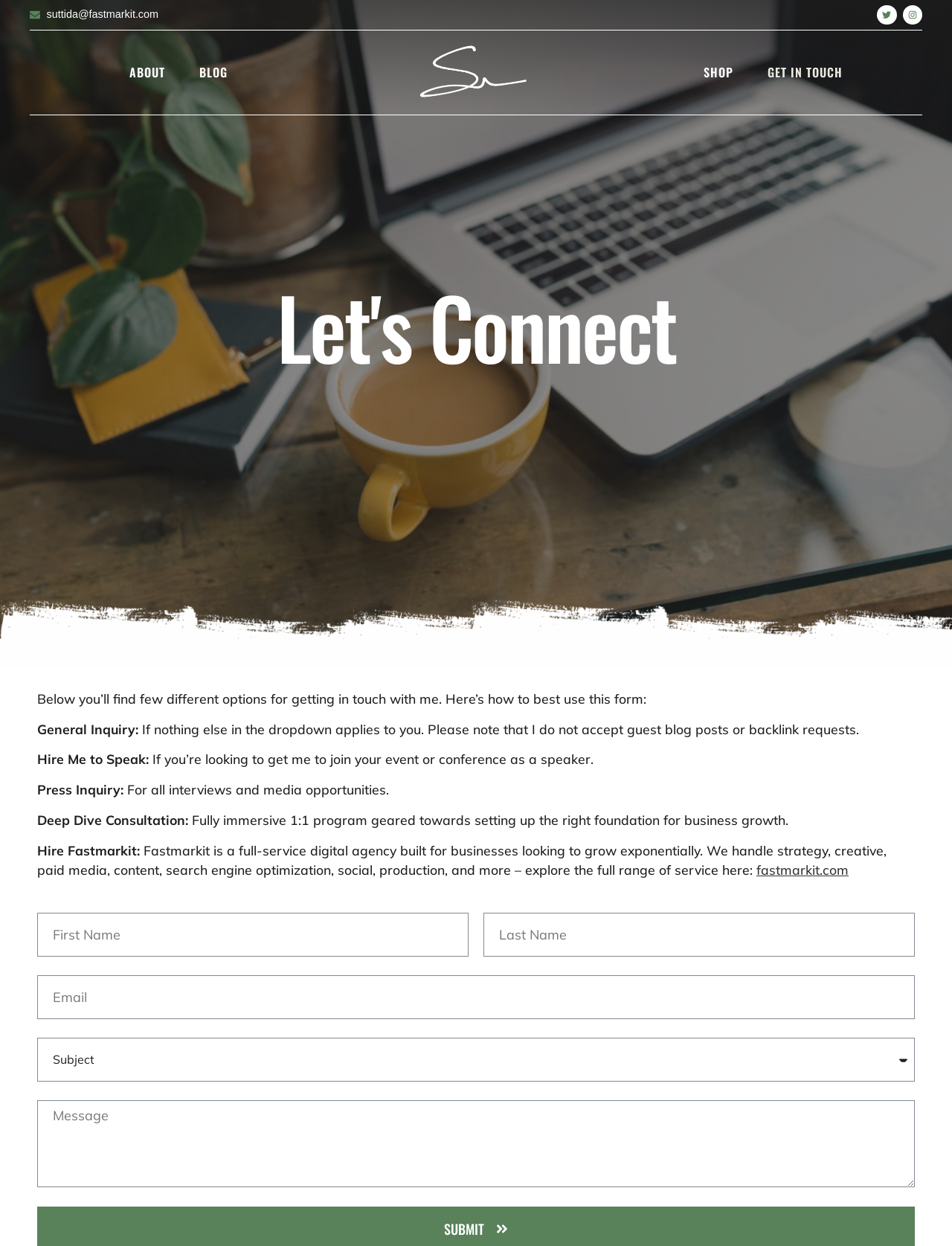Locate the bounding box coordinates of the area where you should click to accomplish the instruction: "Send an email to Suttida".

[0.031, 0.006, 0.5, 0.019]